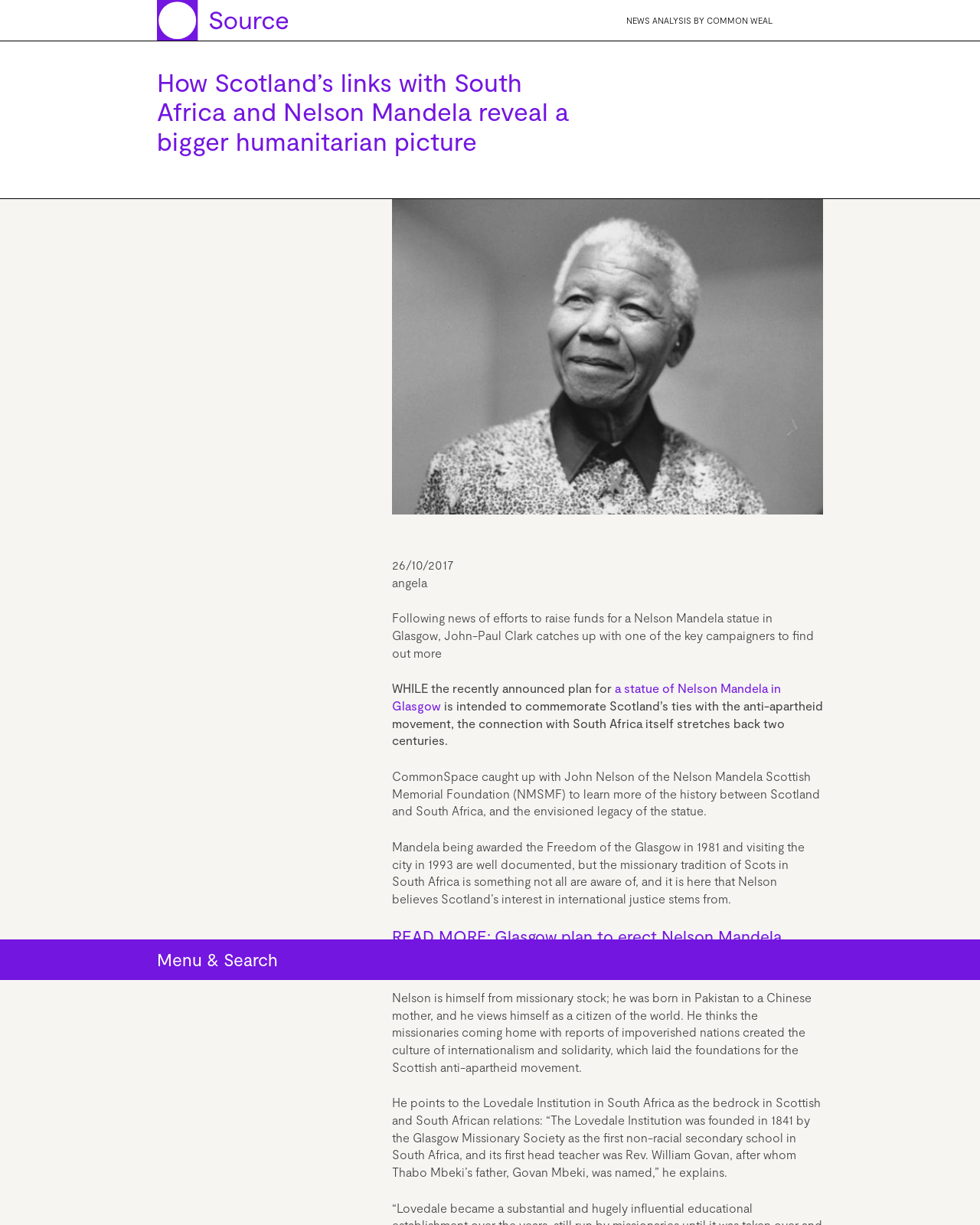Provide the bounding box for the UI element matching this description: "Home".

[0.52, 0.777, 0.66, 0.792]